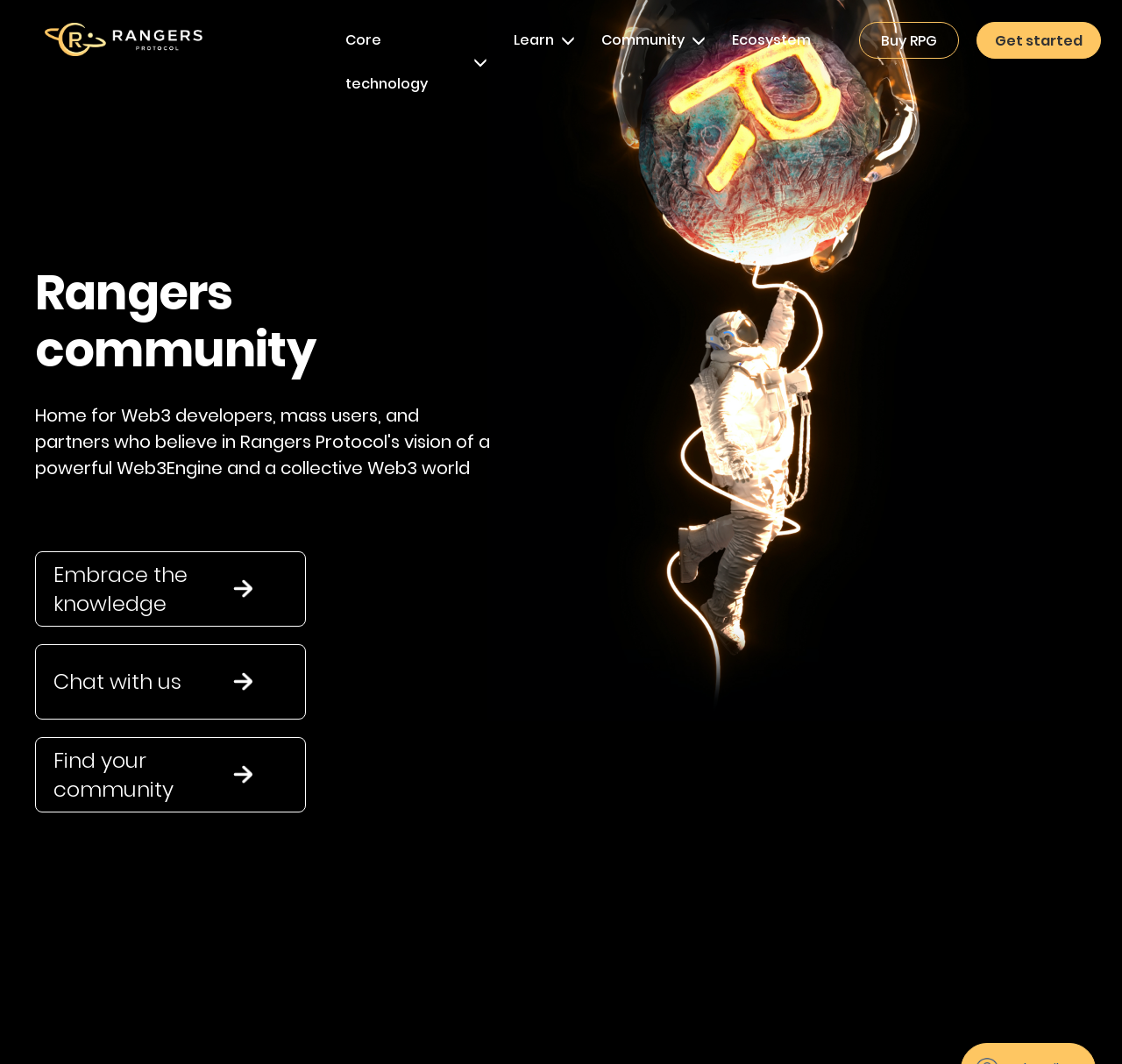Pinpoint the bounding box coordinates of the area that should be clicked to complete the following instruction: "Click on Core technology". The coordinates must be given as four float numbers between 0 and 1, i.e., [left, top, right, bottom].

[0.308, 0.017, 0.435, 0.1]